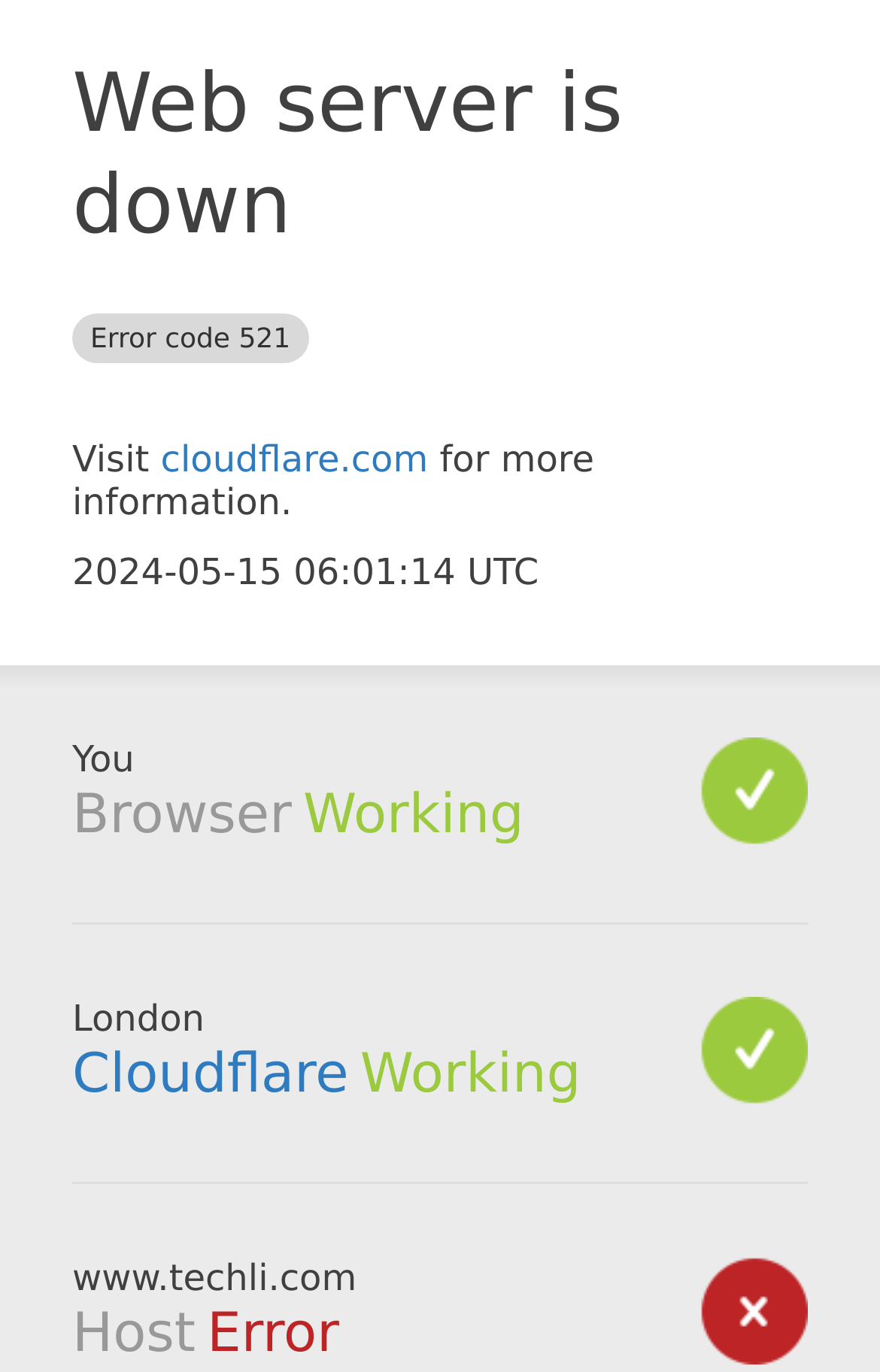What is the current status of the browser?
Refer to the image and answer the question using a single word or phrase.

Working